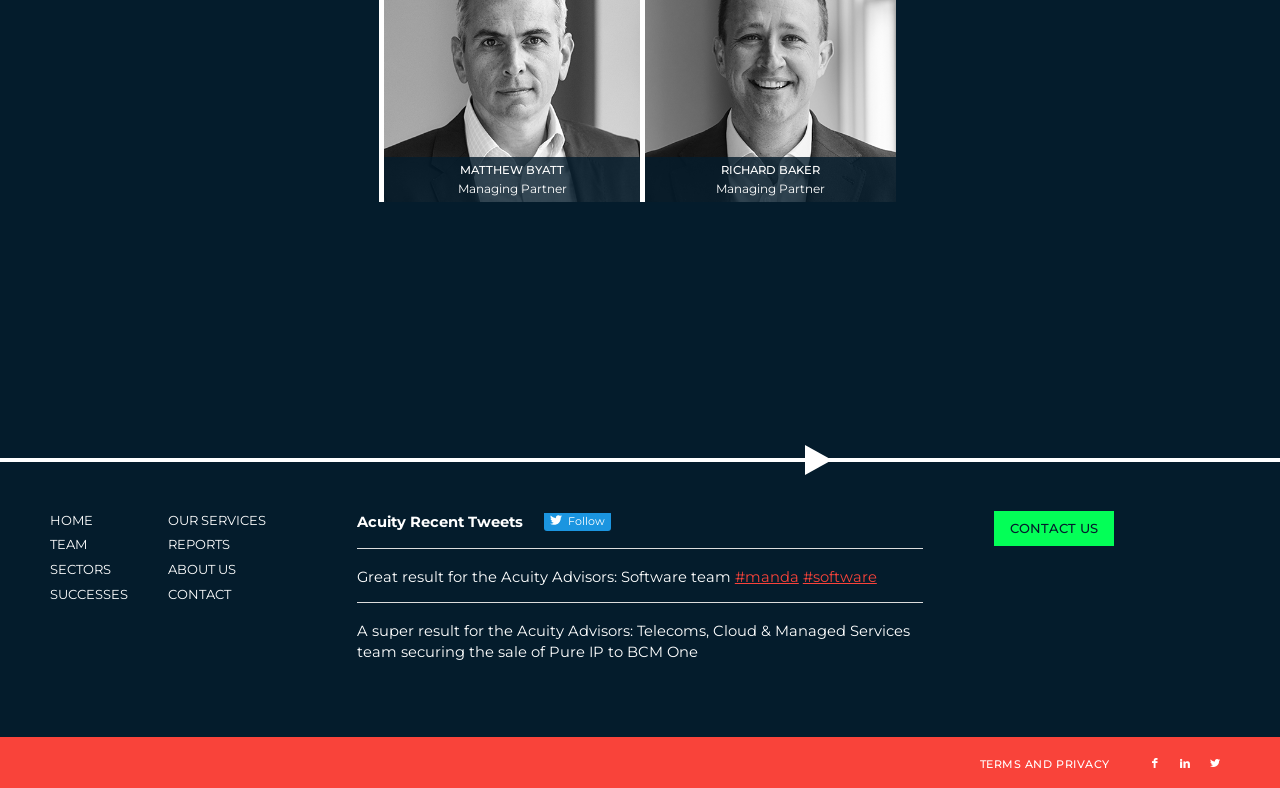Please provide a brief answer to the question using only one word or phrase: 
What is the topic of the news mentioned in the sentence starting with 'Great result for the Acuity Advisors'?

Software